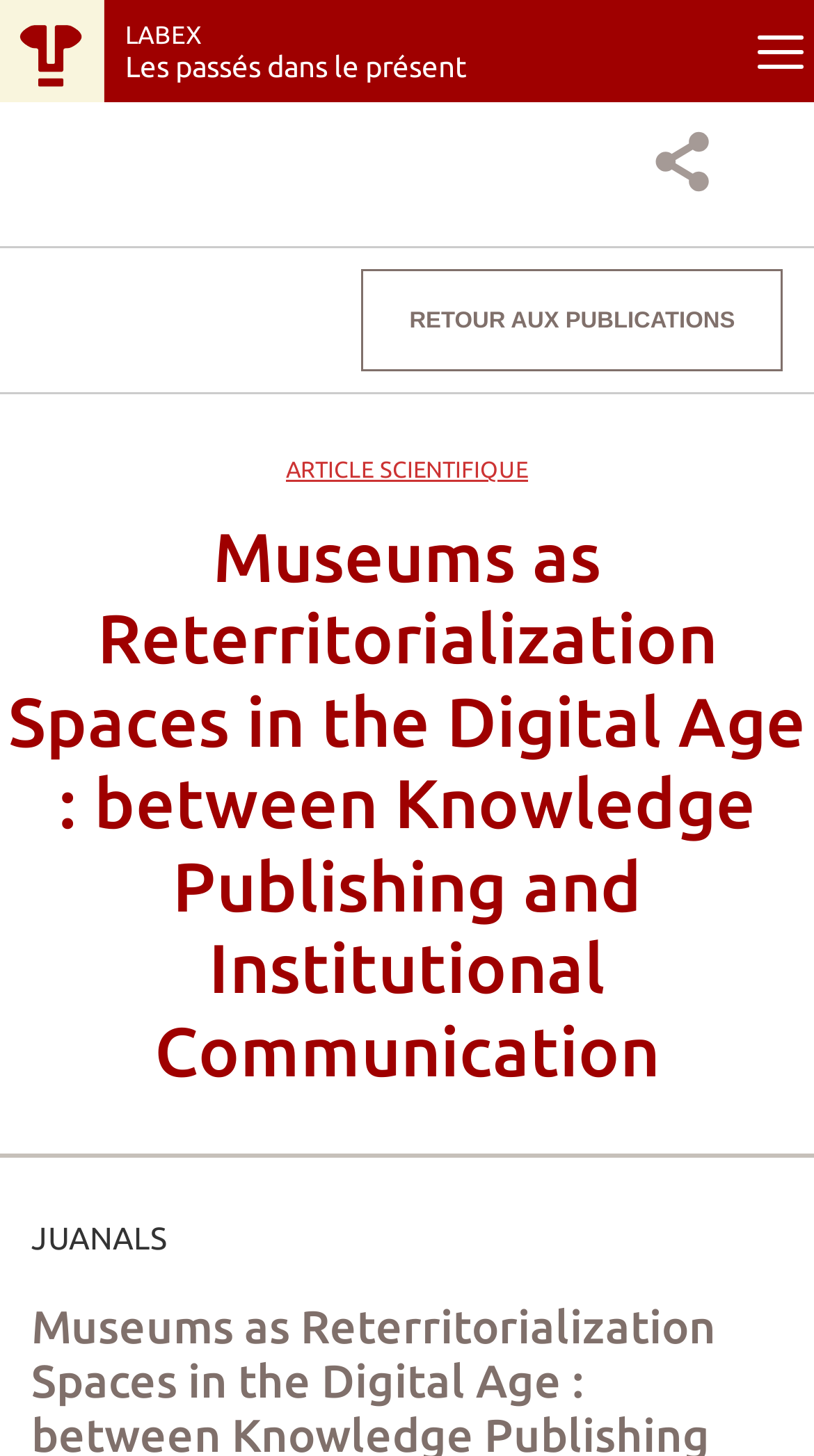Explain the webpage's design and content in an elaborate manner.

The webpage appears to be an article or publication page, with a focus on the topic "Museums as Reterritorialization Spaces in the Digital Age : between Knowledge Publishing and Institutional Communication". 

At the top left of the page, there is a link to "LABEX Les passés dans le présent". On the opposite side, at the top right, there is a button that controls the navigation bar. 

Below the navigation button, there is a "Share" button, represented by an image. 

The main content of the page is divided into sections. On the left side, there are two links: "RETOUR AUX PUBLICATIONS" and "ARTICLE SCIENTIFIQUE". 

On the right side of these links, there is a heading that displays the title of the article, which is "Museums as Reterritorialization Spaces in the Digital Age : between Knowledge Publishing and Institutional Communication". 

At the bottom of the page, there is a static text "JUANALS", which appears to be some kind of author or contributor information.